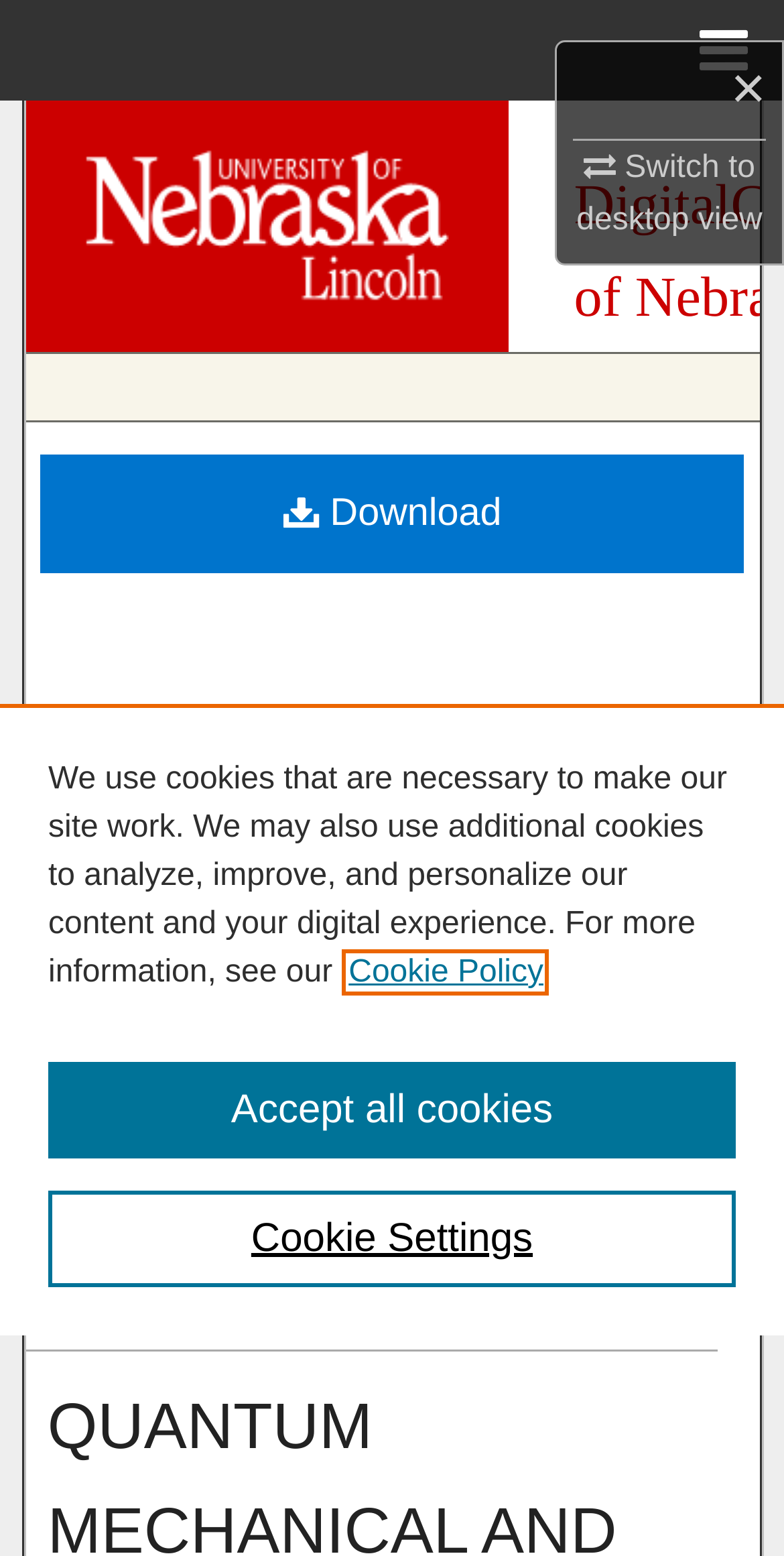Determine the bounding box coordinates of the section to be clicked to follow the instruction: "Download". The coordinates should be given as four float numbers between 0 and 1, formatted as [left, top, right, bottom].

[0.051, 0.168, 0.95, 0.245]